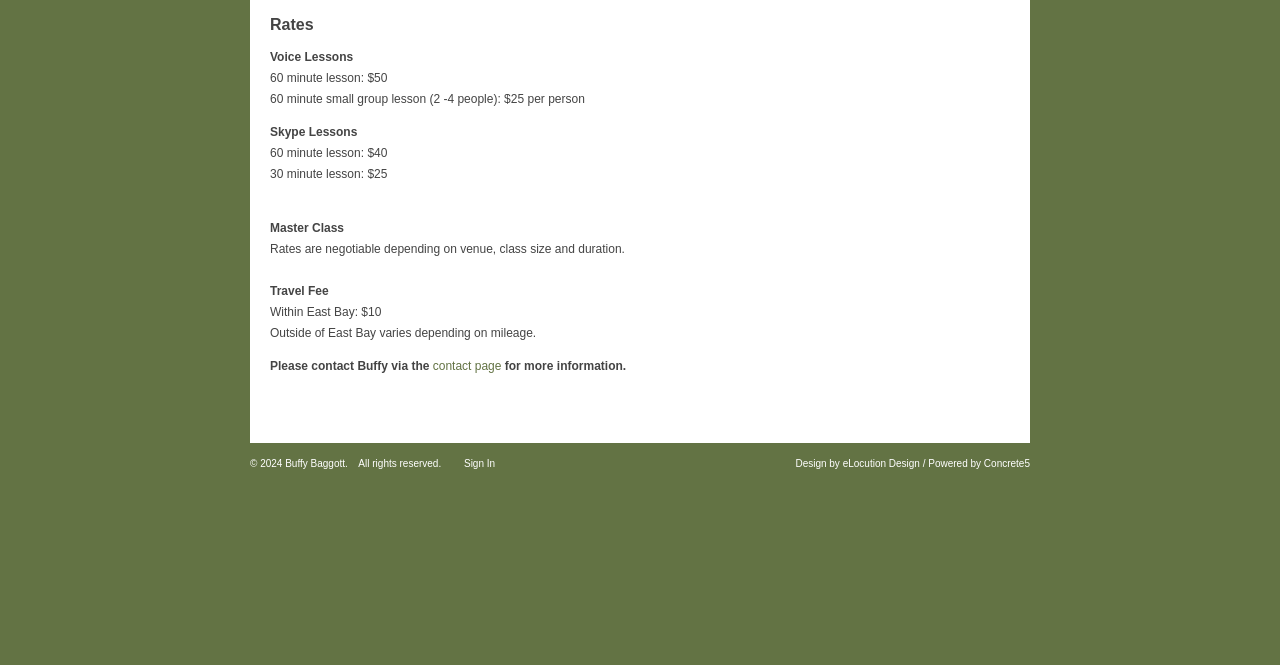Given the following UI element description: "eLocution Design", find the bounding box coordinates in the webpage screenshot.

[0.658, 0.689, 0.719, 0.705]